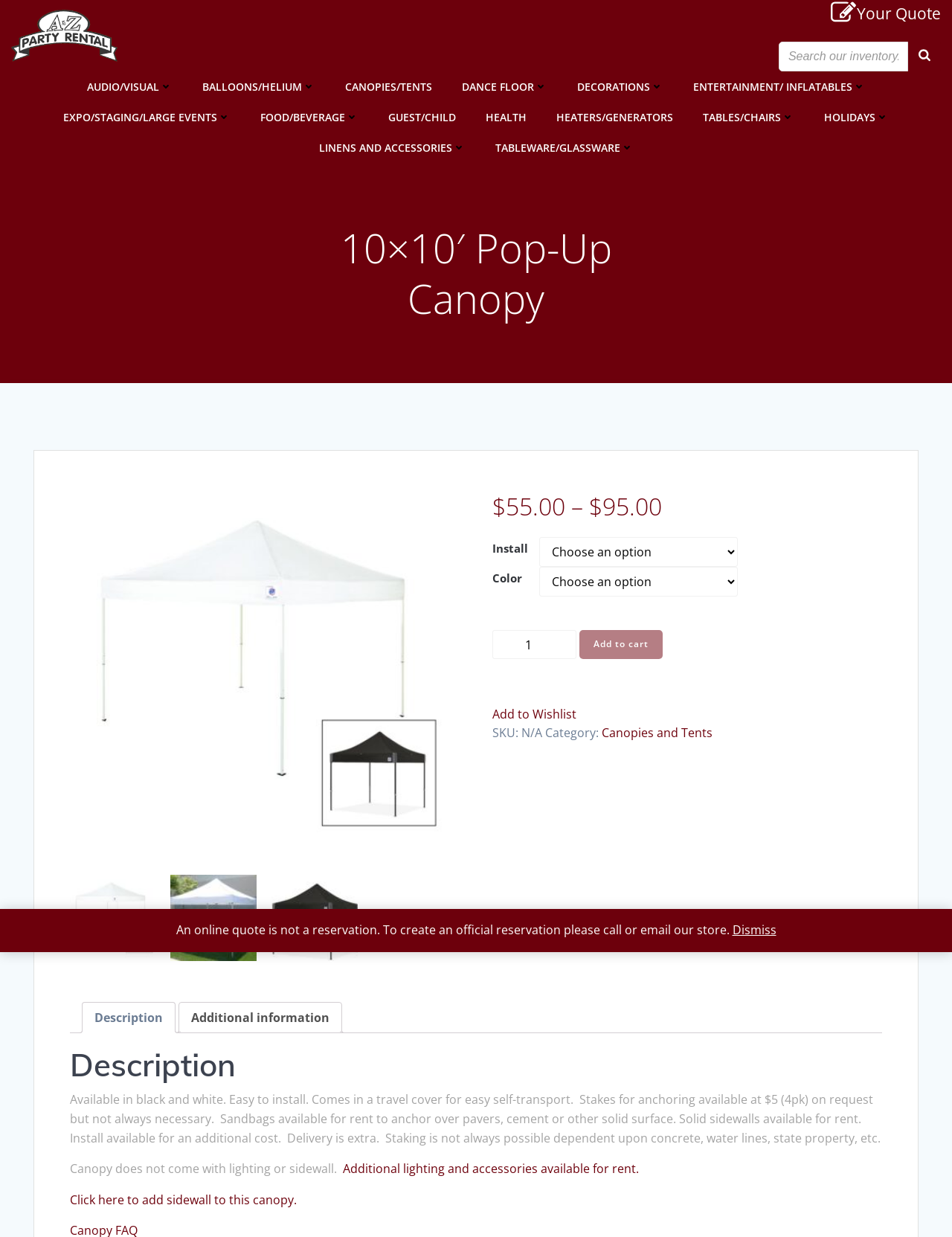Locate the headline of the webpage and generate its content.

10×10′ Pop-Up Canopy